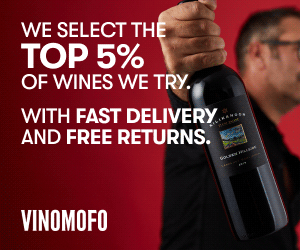Respond with a single word or phrase:
What percentage of wines does Vinomofo select?

5%